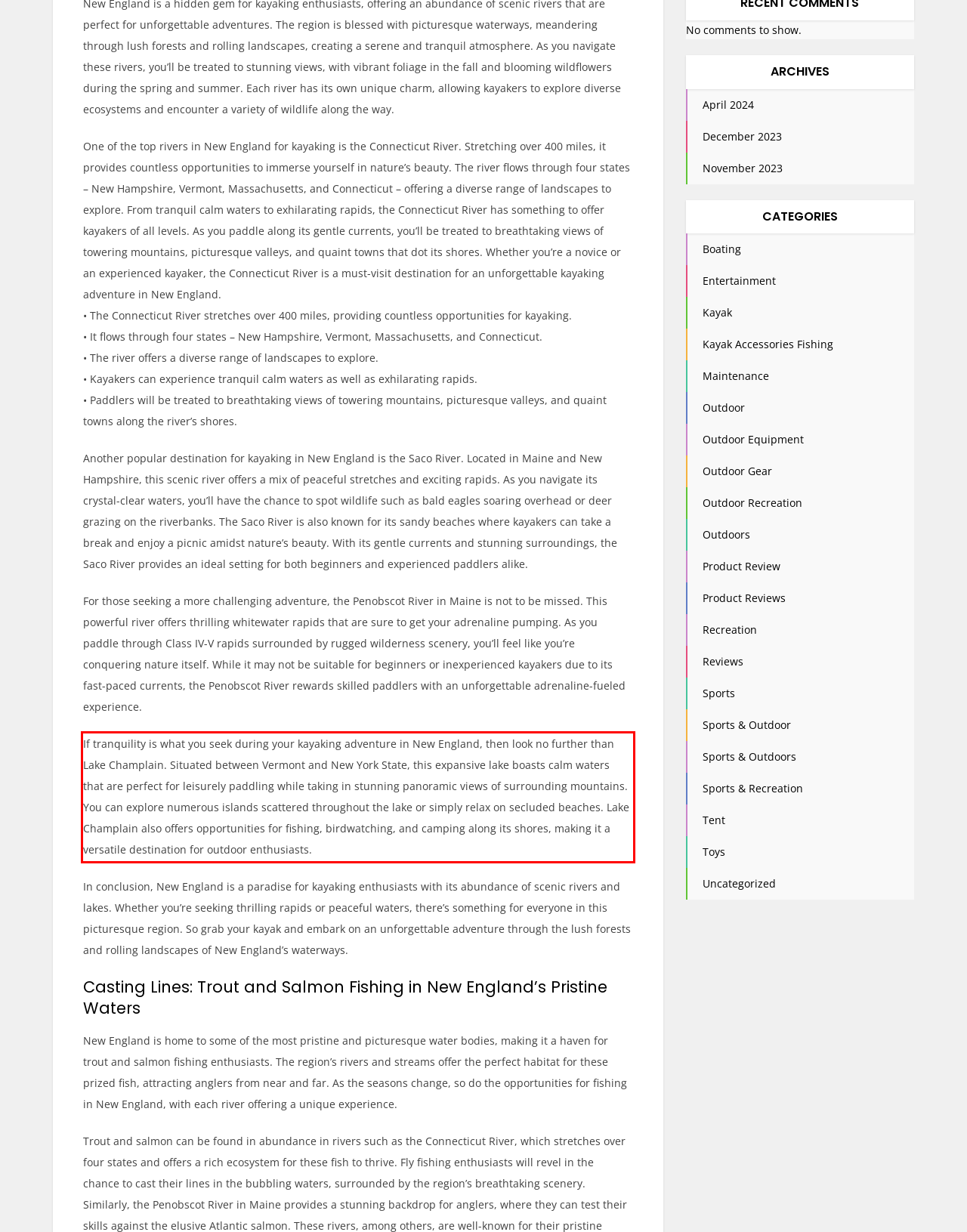You have a screenshot of a webpage with a red bounding box. Identify and extract the text content located inside the red bounding box.

If tranquility is what you seek during your kayaking adventure in New England, then look no further than Lake Champlain. Situated between Vermont and New York State, this expansive lake boasts calm waters that are perfect for leisurely paddling while taking in stunning panoramic views of surrounding mountains. You can explore numerous islands scattered throughout the lake or simply relax on secluded beaches. Lake Champlain also offers opportunities for fishing, birdwatching, and camping along its shores, making it a versatile destination for outdoor enthusiasts.